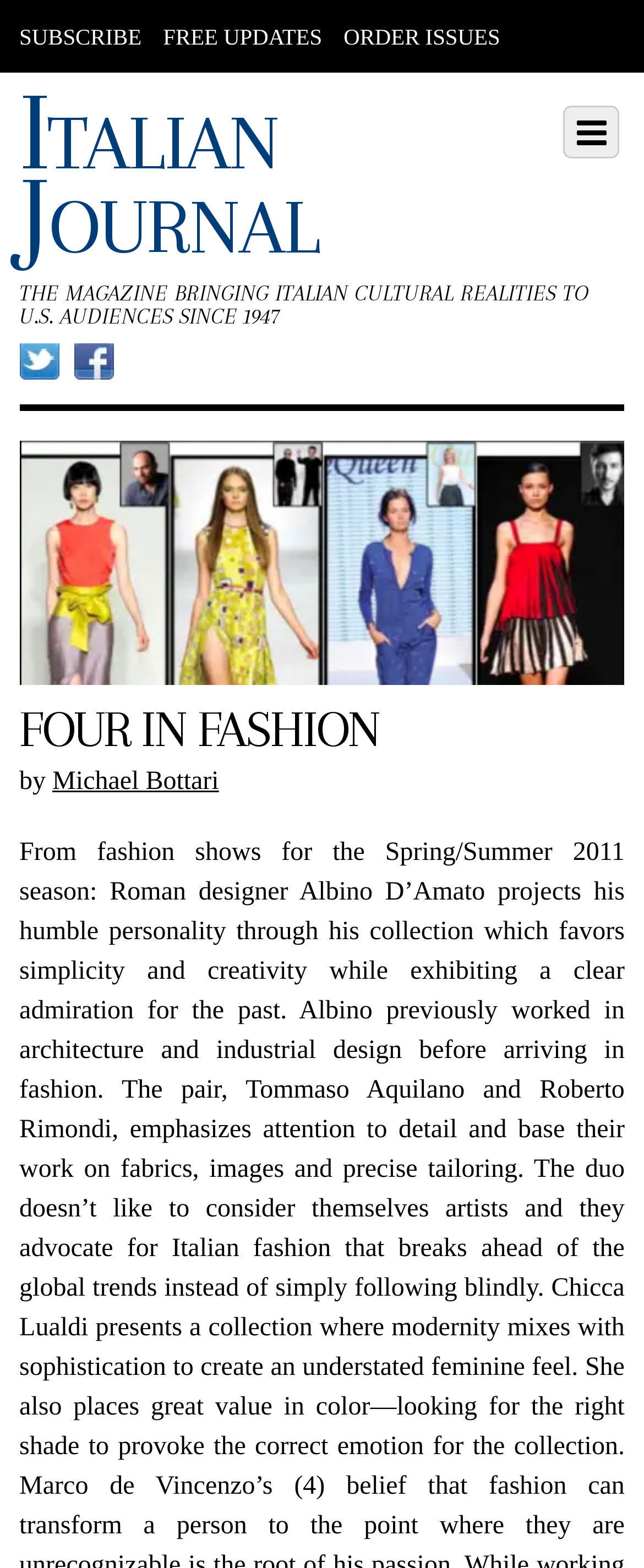Please provide a comprehensive response to the question based on the details in the image: What is the author of the latest article?

The author of the latest article can be found in the link 'Michael Bottari' which is located below the heading 'FOUR IN FASHION'.